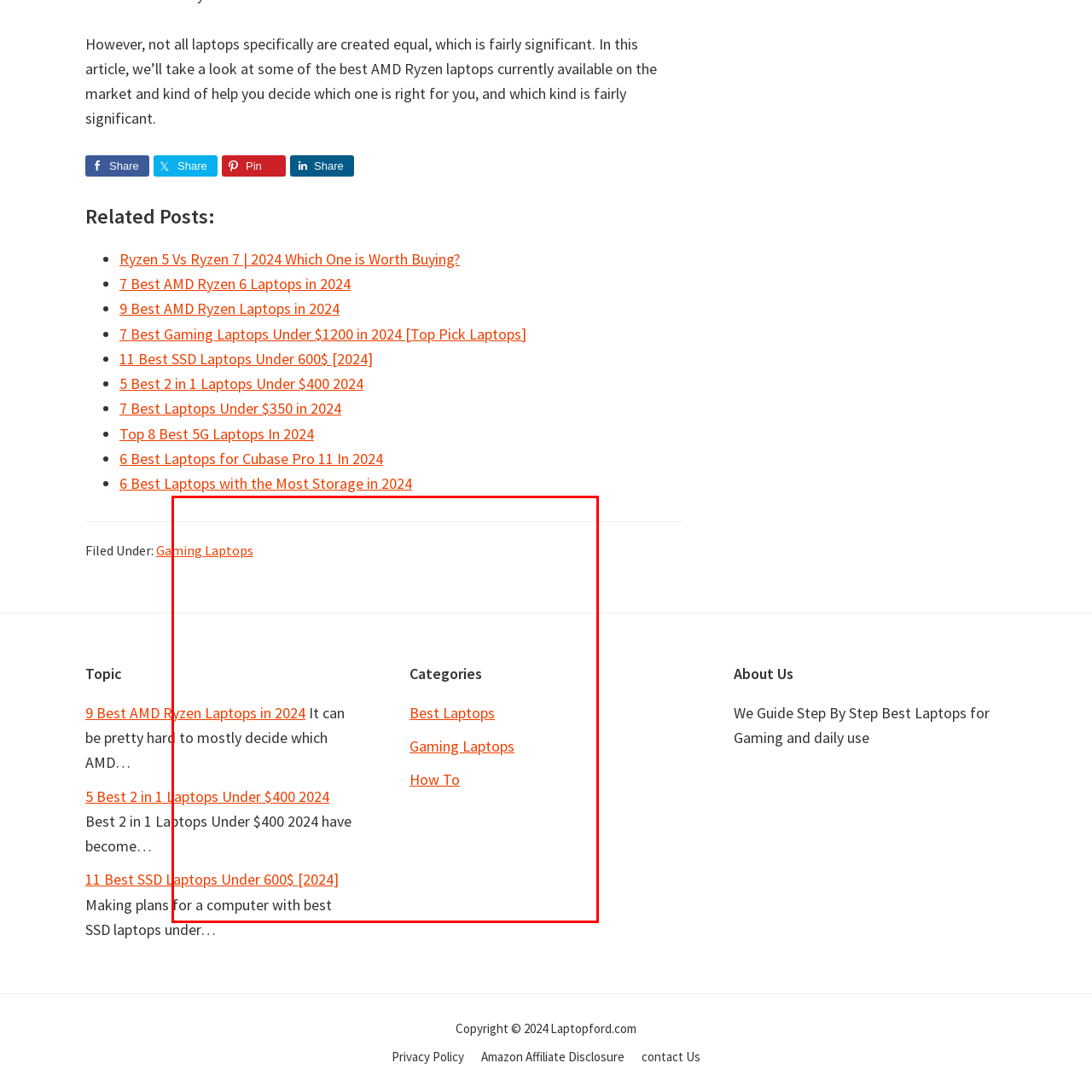Detail the contents of the image within the red outline in an elaborate manner.

The image features the Lenovo IdeaPad 5, a 15.6-inch laptop renowned for its affordability and performance, especially beneficial for students and professionals. This model is equipped with an AMD Ryzen 7 processor, which offers a remarkable balance of power and efficiency for various tasks, including document editing, internet browsing, and casual gaming. The sleek design emphasizes both aesthetics and functionality, making it a popular choice in modern computing. The accompanying text highlights its value as a “Cheap AMD Ryzen 7 Laptop,” providing insight into its market positioning and appealing features.